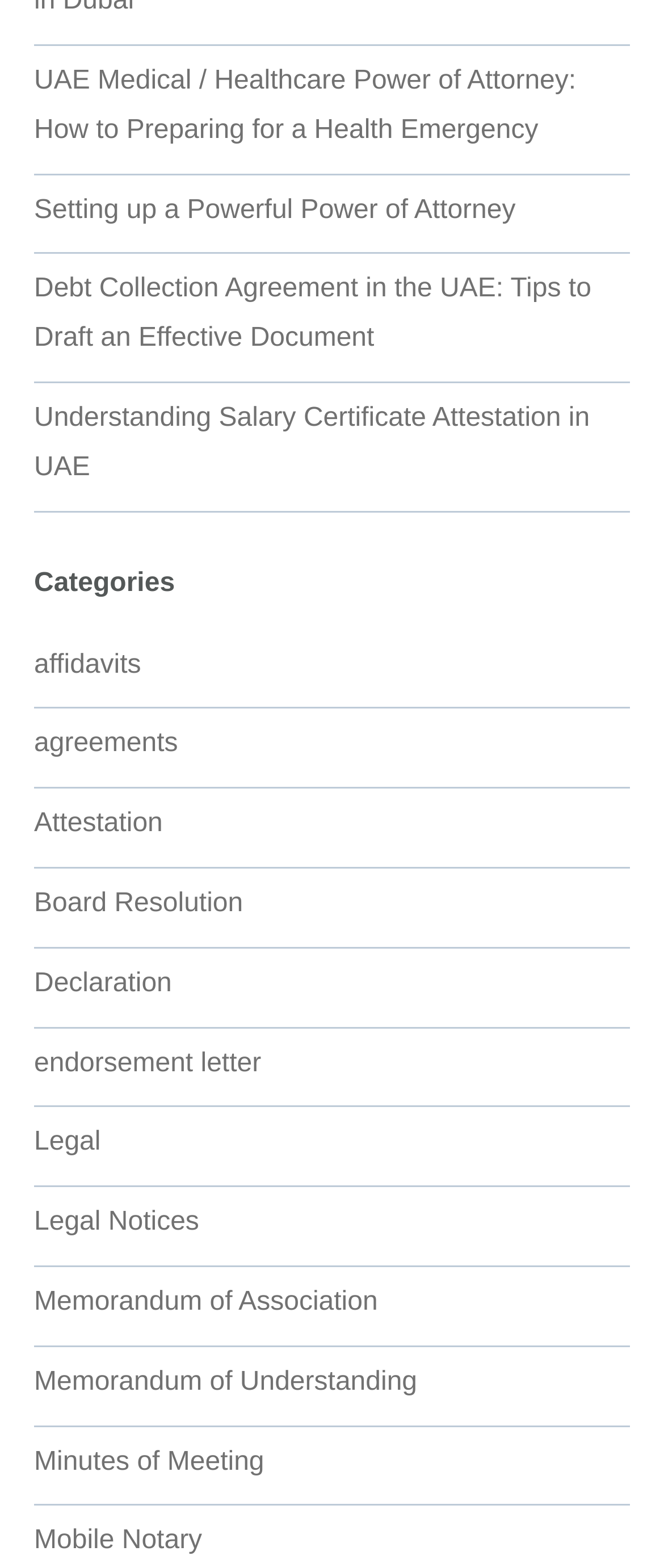Find the bounding box coordinates for the area that must be clicked to perform this action: "Explore the Memorandum of Association".

[0.051, 0.821, 0.569, 0.84]